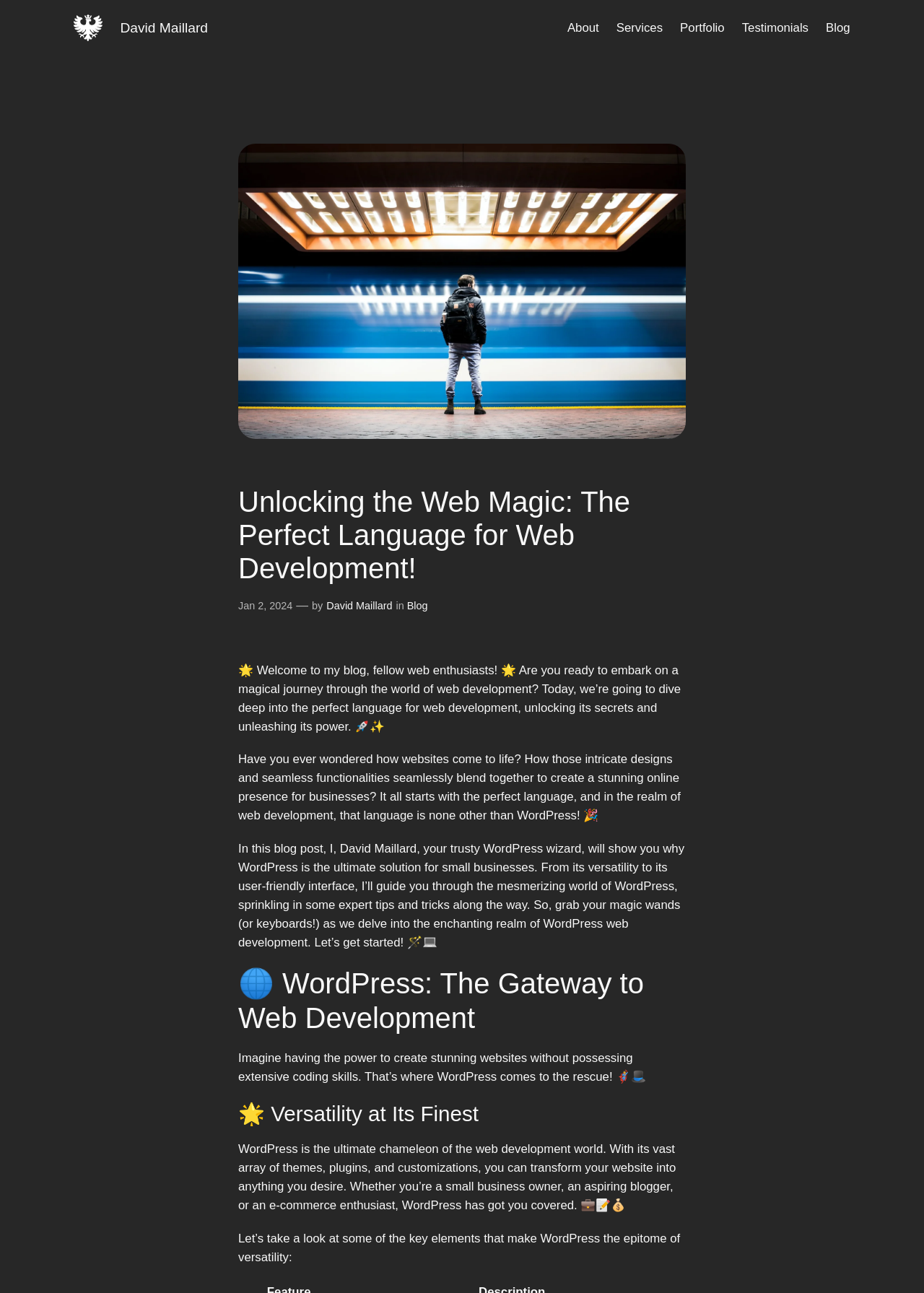Give a one-word or short-phrase answer to the following question: 
What is the topic of the blog post?

WordPress